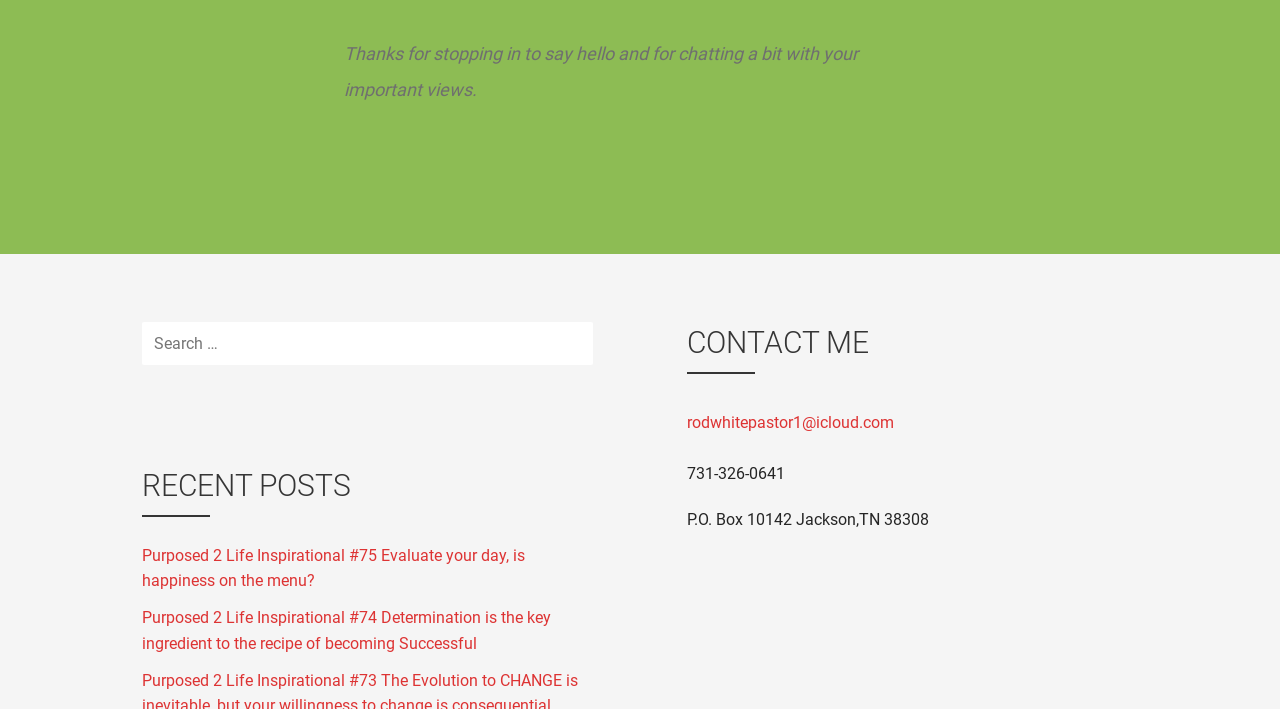Identify the bounding box coordinates for the UI element mentioned here: "rodwhitepastor1@icloud.com". Provide the coordinates as four float values between 0 and 1, i.e., [left, top, right, bottom].

[0.537, 0.57, 0.889, 0.622]